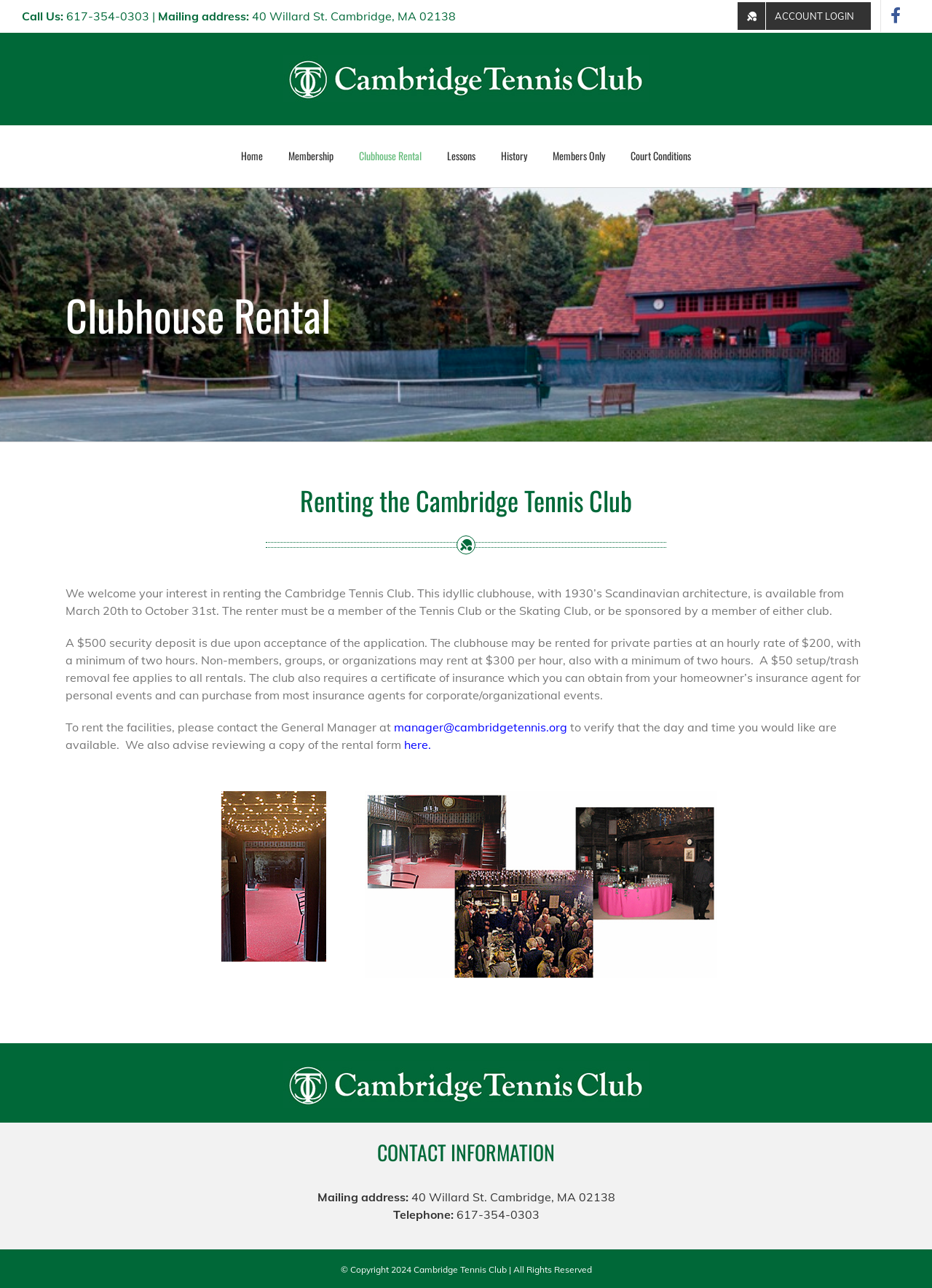What is the minimum hourly rate for non-members to rent the clubhouse?
Please look at the screenshot and answer using one word or phrase.

$300